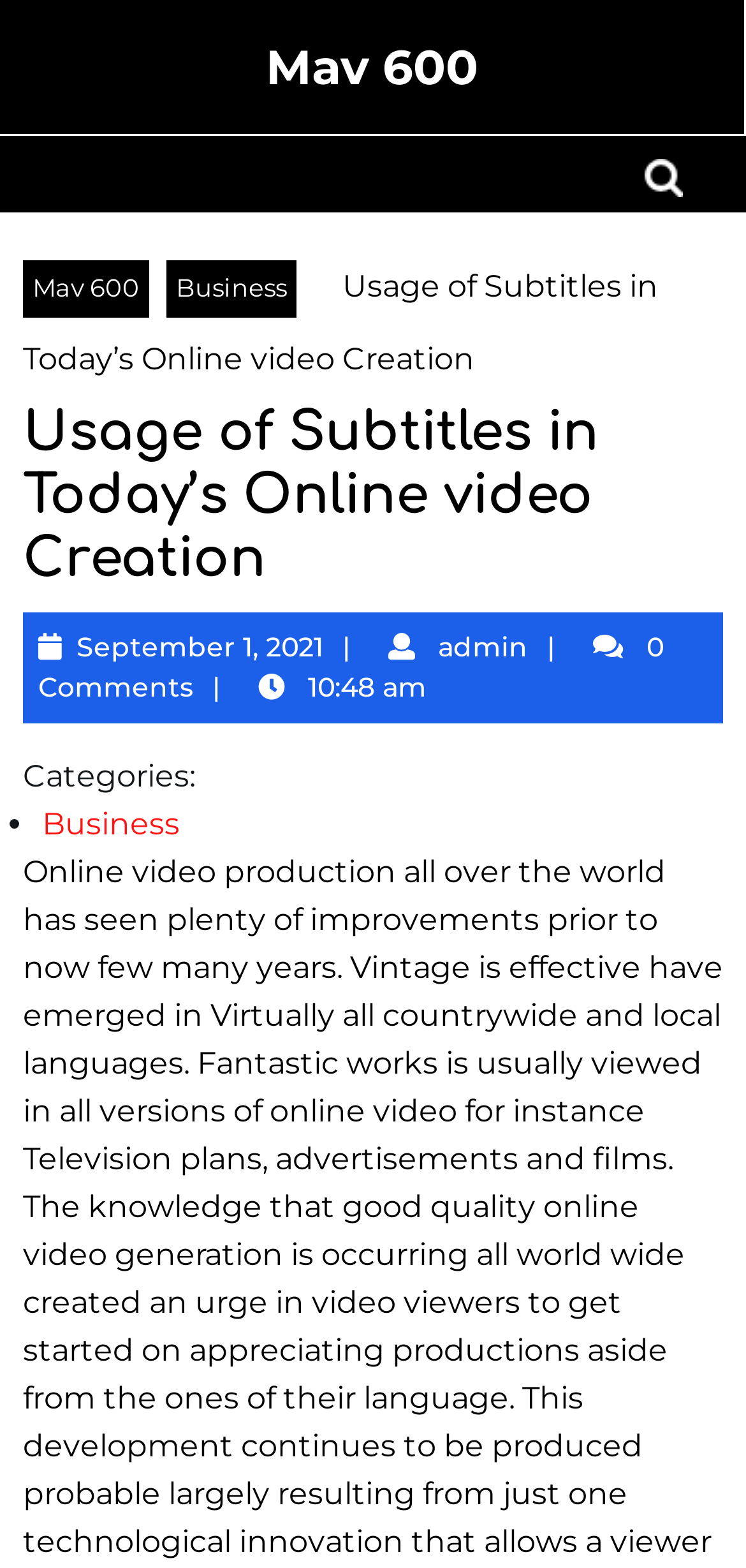Determine the bounding box coordinates of the section to be clicked to follow the instruction: "Read the post from admin". The coordinates should be given as four float numbers between 0 and 1, formatted as [left, top, right, bottom].

[0.577, 0.401, 0.785, 0.423]